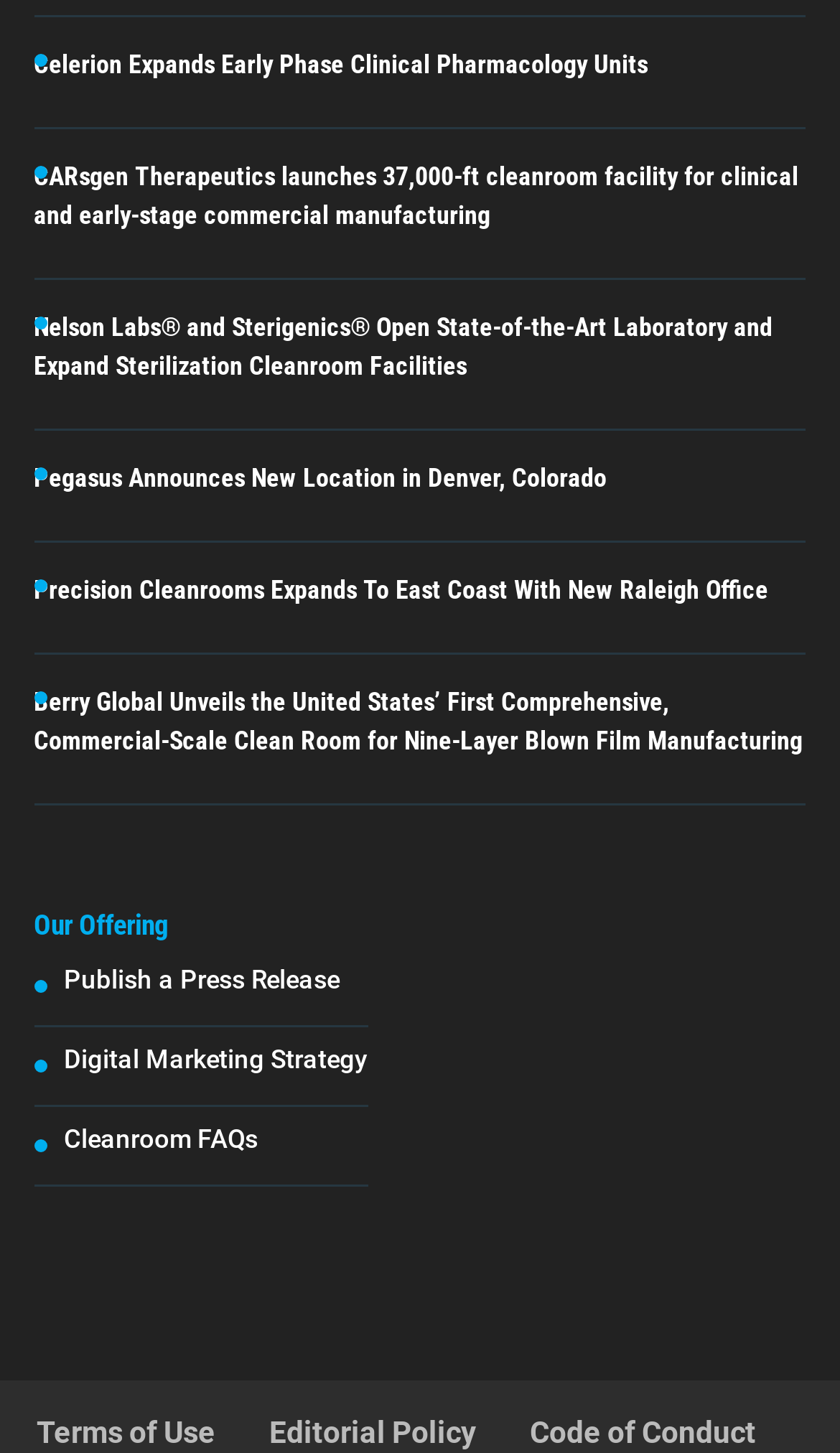What type of facility is Berry Global unveiling?
Answer the question with a single word or phrase by looking at the picture.

Clean room for blown film manufacturing